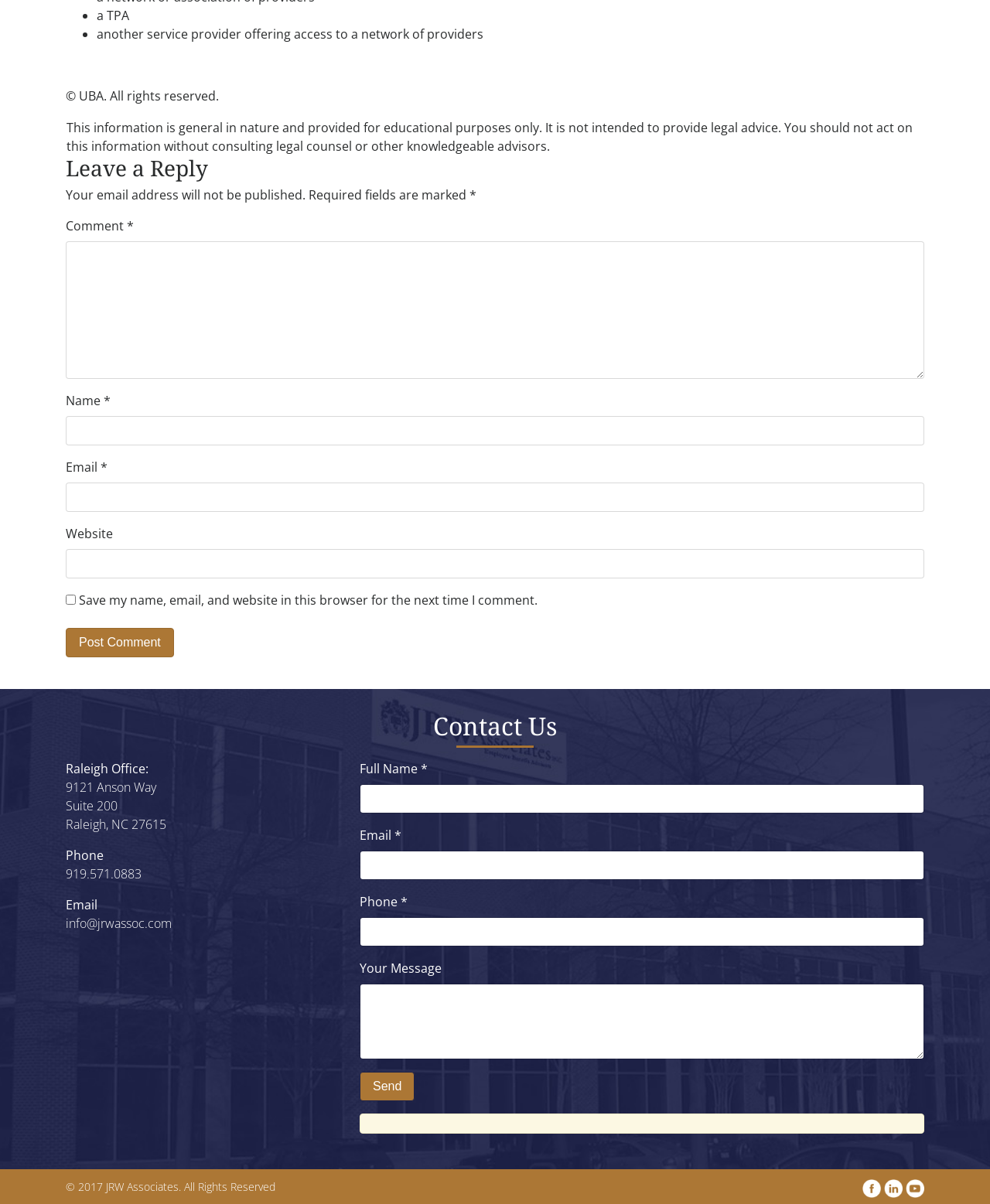Determine the bounding box for the described UI element: "How to use".

None